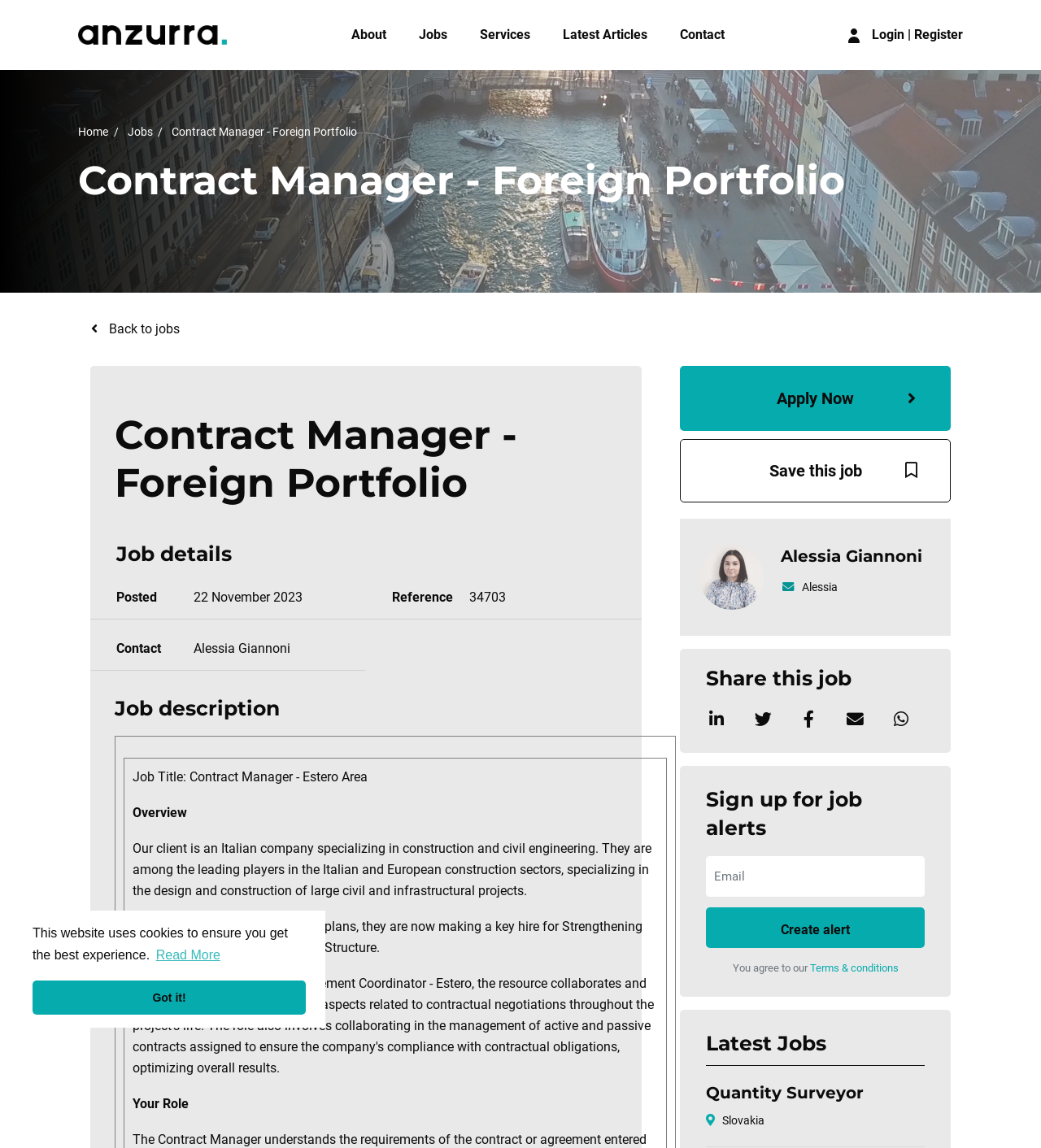Find the main header of the webpage and produce its text content.

Contract Manager - Foreign Portfolio